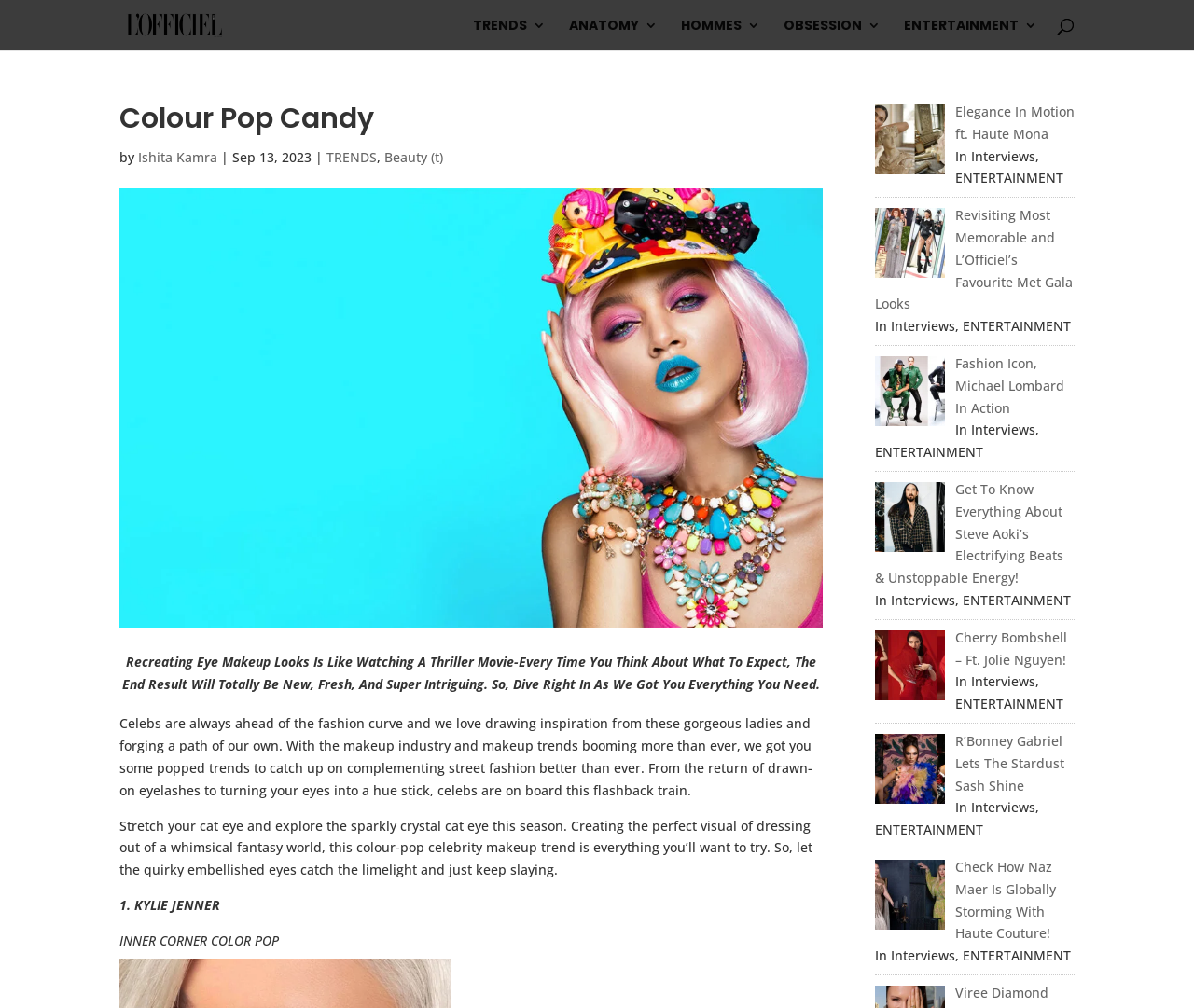Please pinpoint the bounding box coordinates for the region I should click to adhere to this instruction: "Check out the Elegance In Motion ft. Haute Mona article".

[0.8, 0.102, 0.9, 0.141]